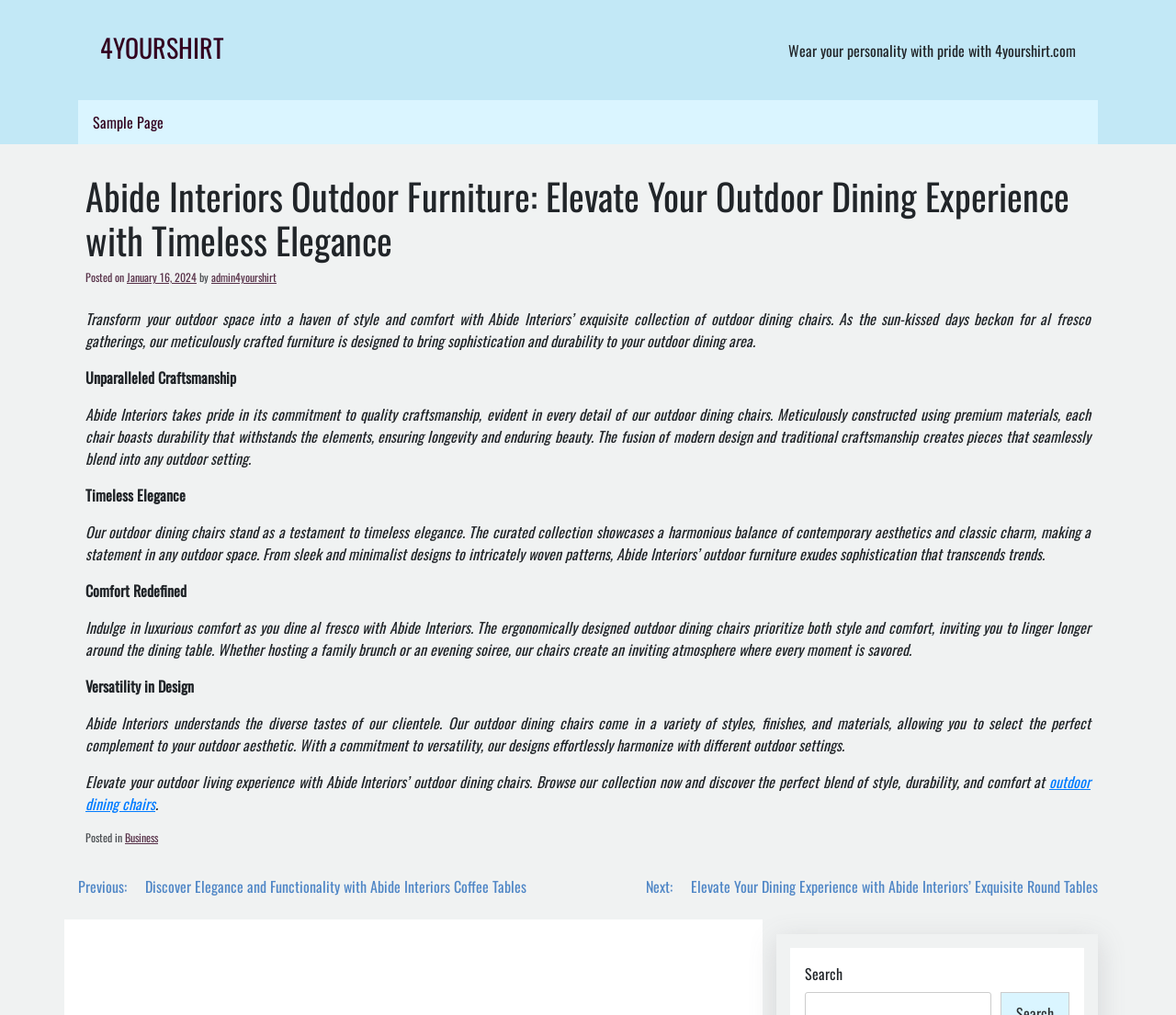Find and indicate the bounding box coordinates of the region you should select to follow the given instruction: "Explore the 'outdoor dining chairs' collection".

[0.073, 0.759, 0.927, 0.803]